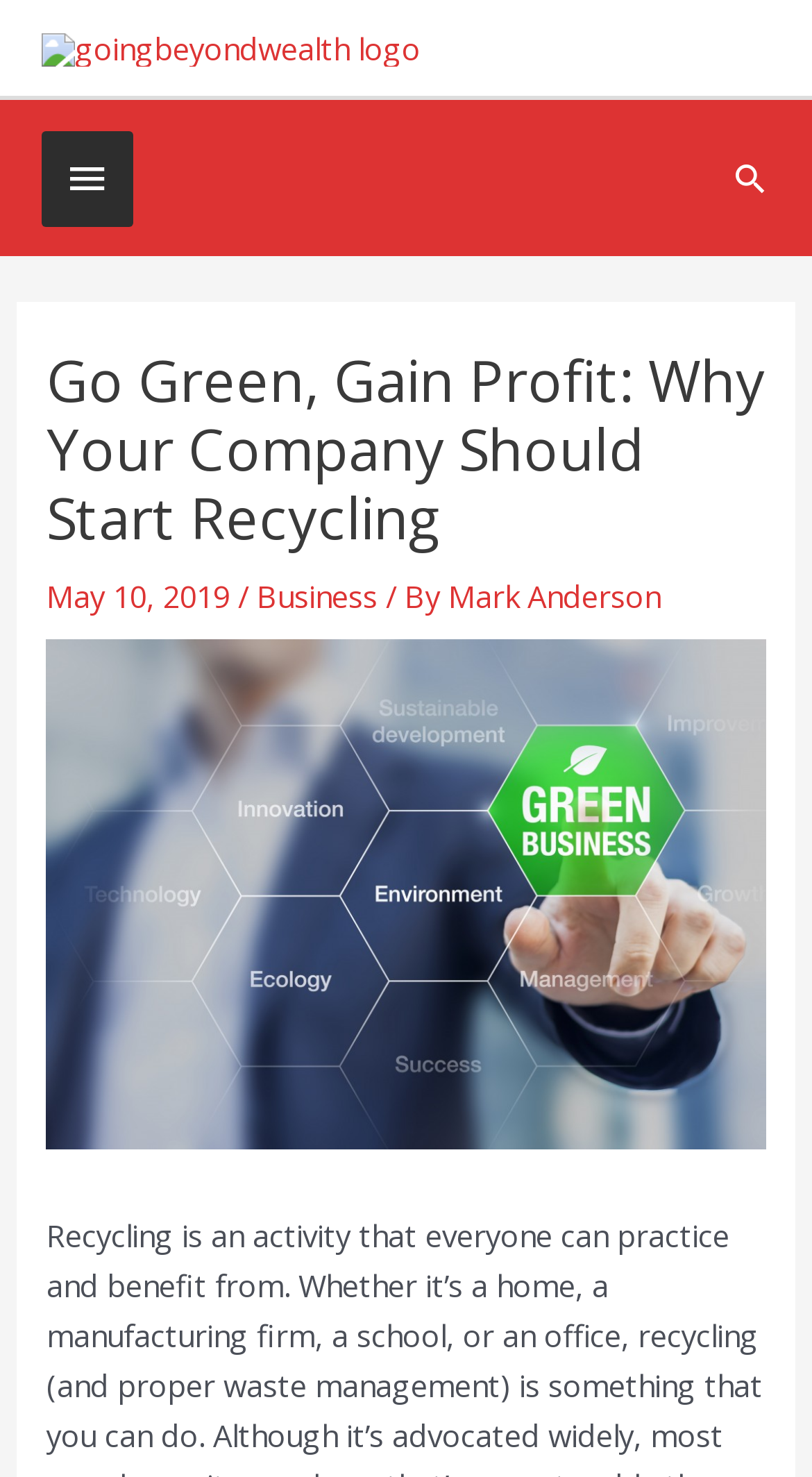Is there a search function on the webpage?
Give a one-word or short-phrase answer derived from the screenshot.

Yes